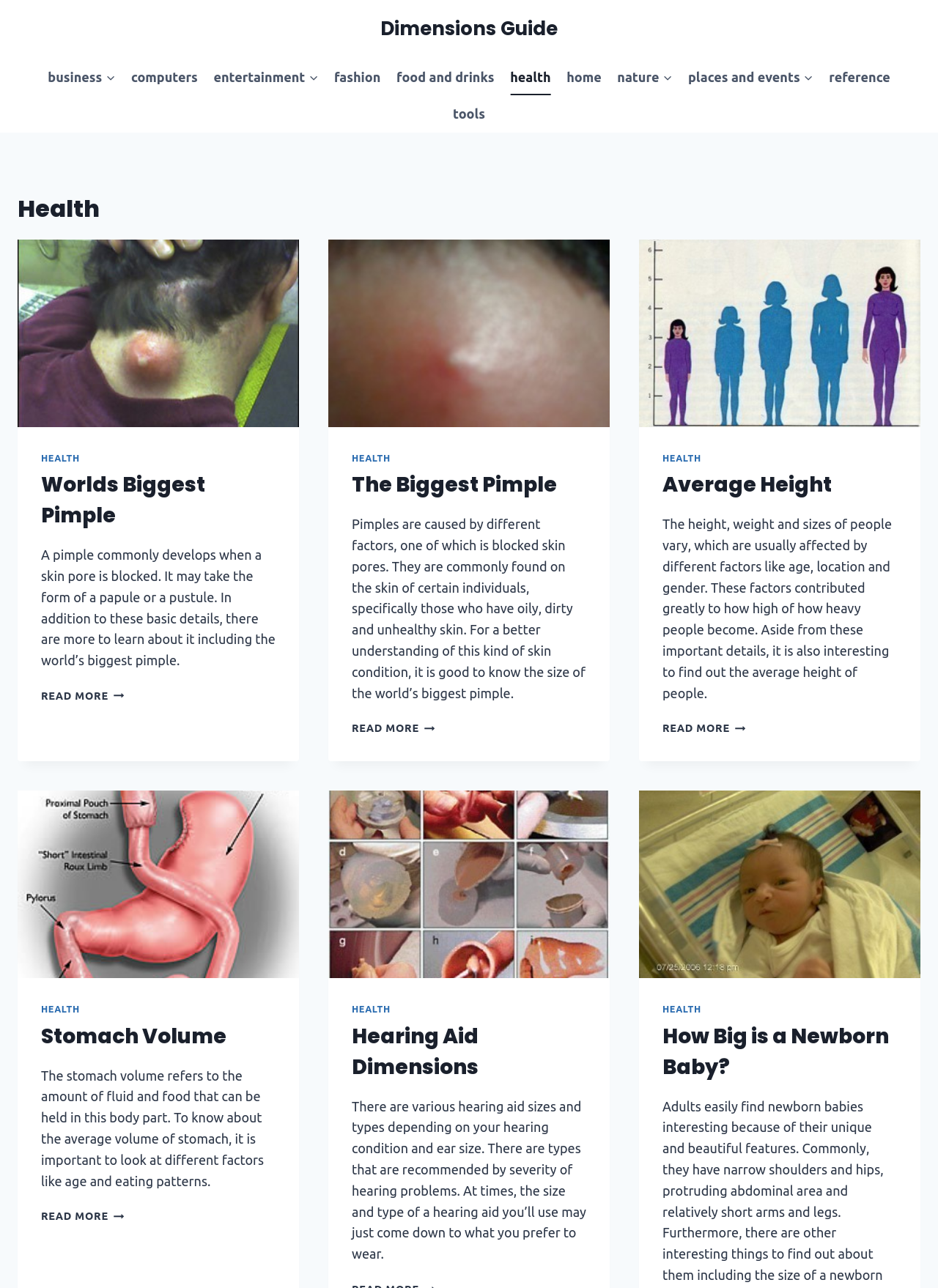Provide the bounding box coordinates of the HTML element this sentence describes: "parent_node: HEALTH". The bounding box coordinates consist of four float numbers between 0 and 1, i.e., [left, top, right, bottom].

[0.35, 0.614, 0.65, 0.759]